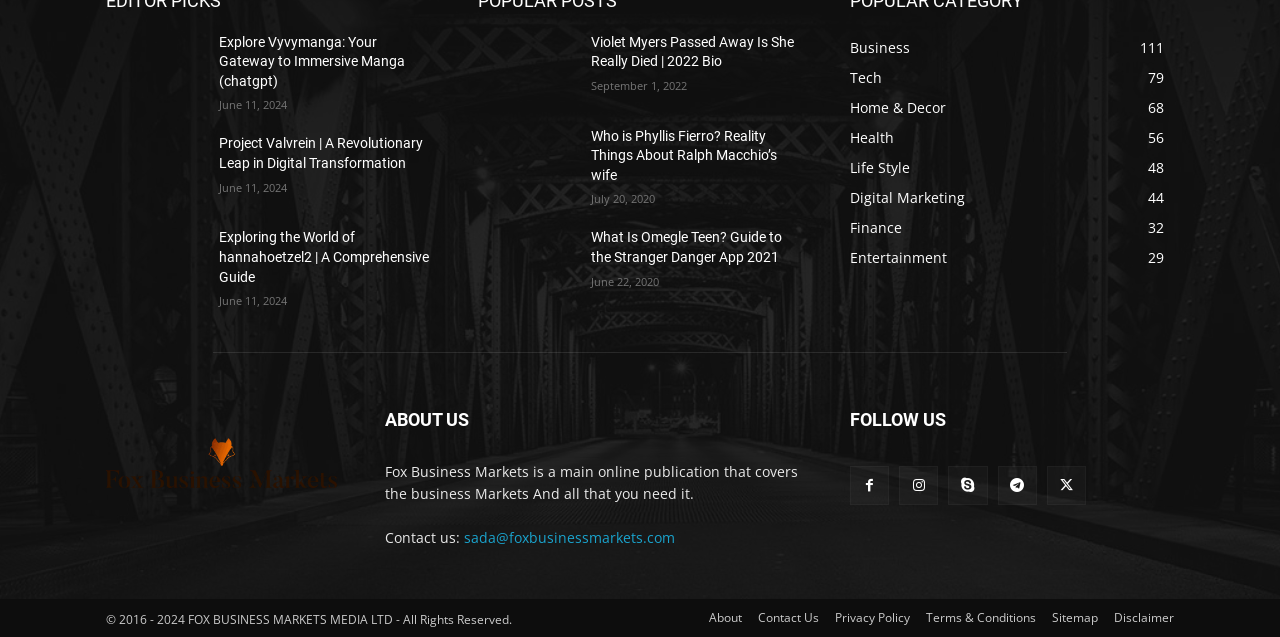Please identify the bounding box coordinates of the element's region that needs to be clicked to fulfill the following instruction: "Read about Violet Myers". The bounding box coordinates should consist of four float numbers between 0 and 1, i.e., [left, top, right, bottom].

[0.462, 0.048, 0.627, 0.11]